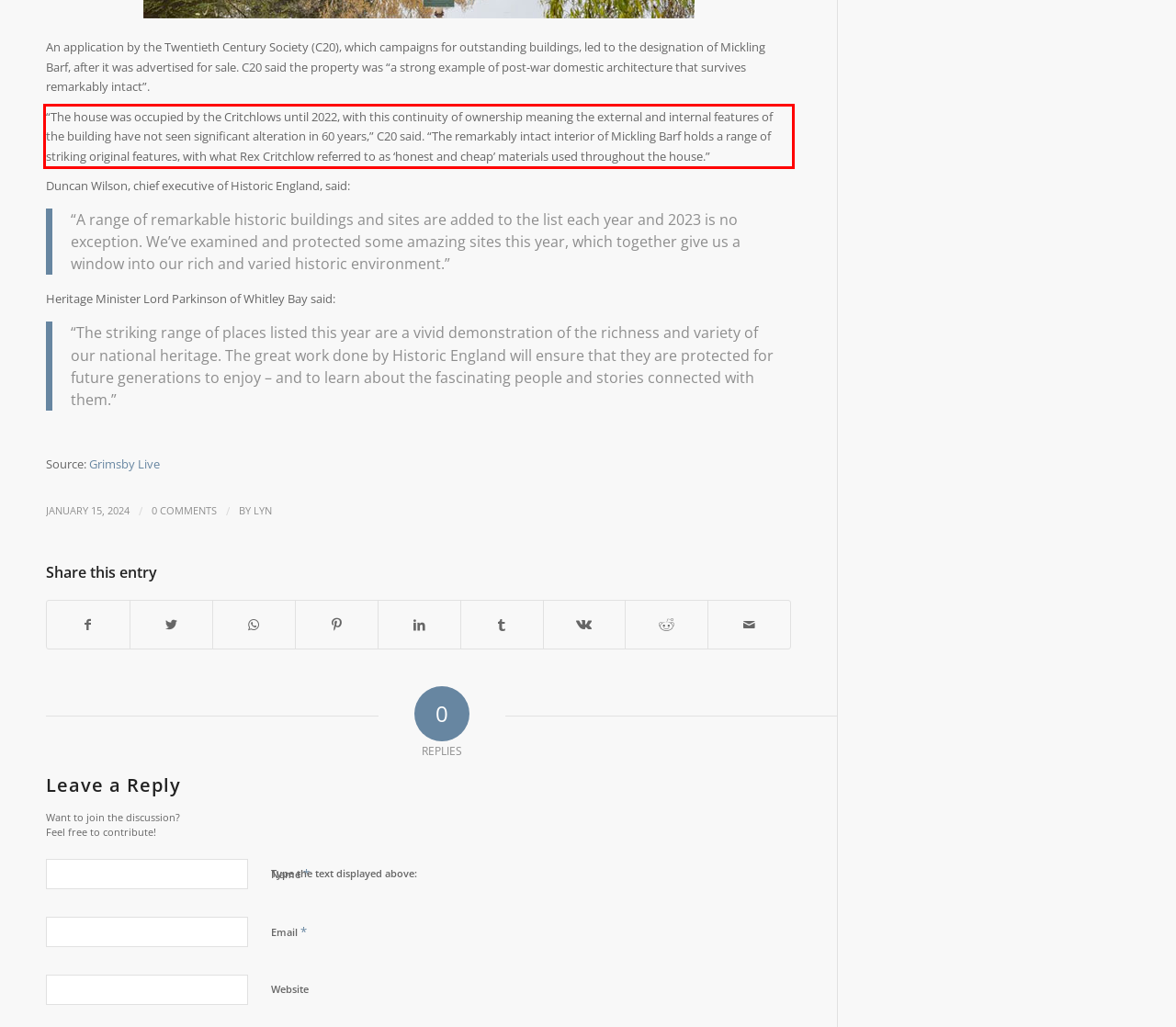Observe the screenshot of the webpage that includes a red rectangle bounding box. Conduct OCR on the content inside this red bounding box and generate the text.

“The house was occupied by the Critchlows until 2022, with this continuity of ownership meaning the external and internal features of the building have not seen significant alteration in 60 years,” C20 said. “The remarkably intact interior of Mickling Barf holds a range of striking original features, with what Rex Critchlow referred to as ‘honest and cheap’ materials used throughout the house.”